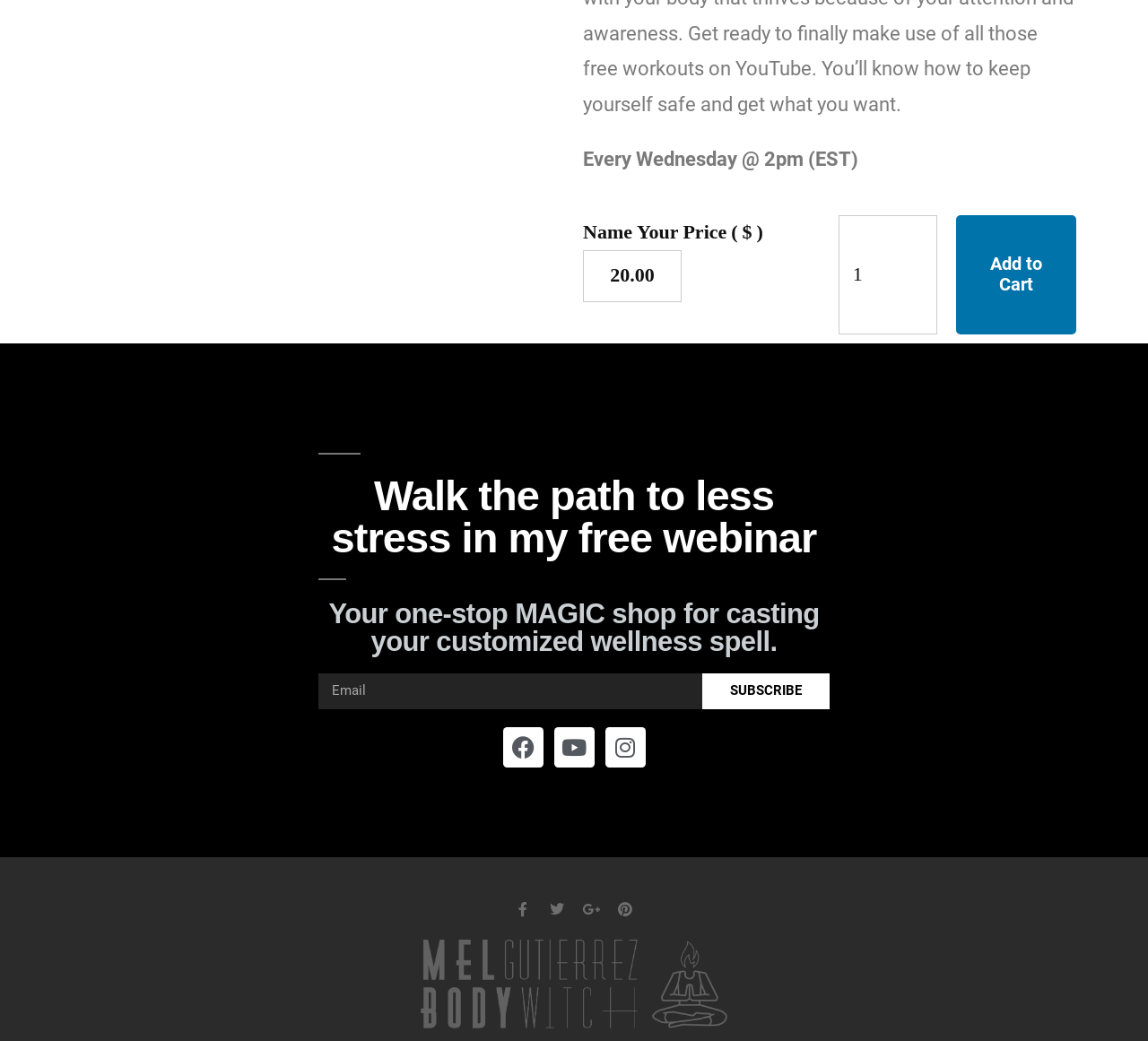What is the default price for the product?
Give a detailed and exhaustive answer to the question.

The default price for the product can be inferred from the StaticText element '20.00' which is a child of the textbox element 'Name Your Price ( $ )'. This suggests that the default price is $20.00.